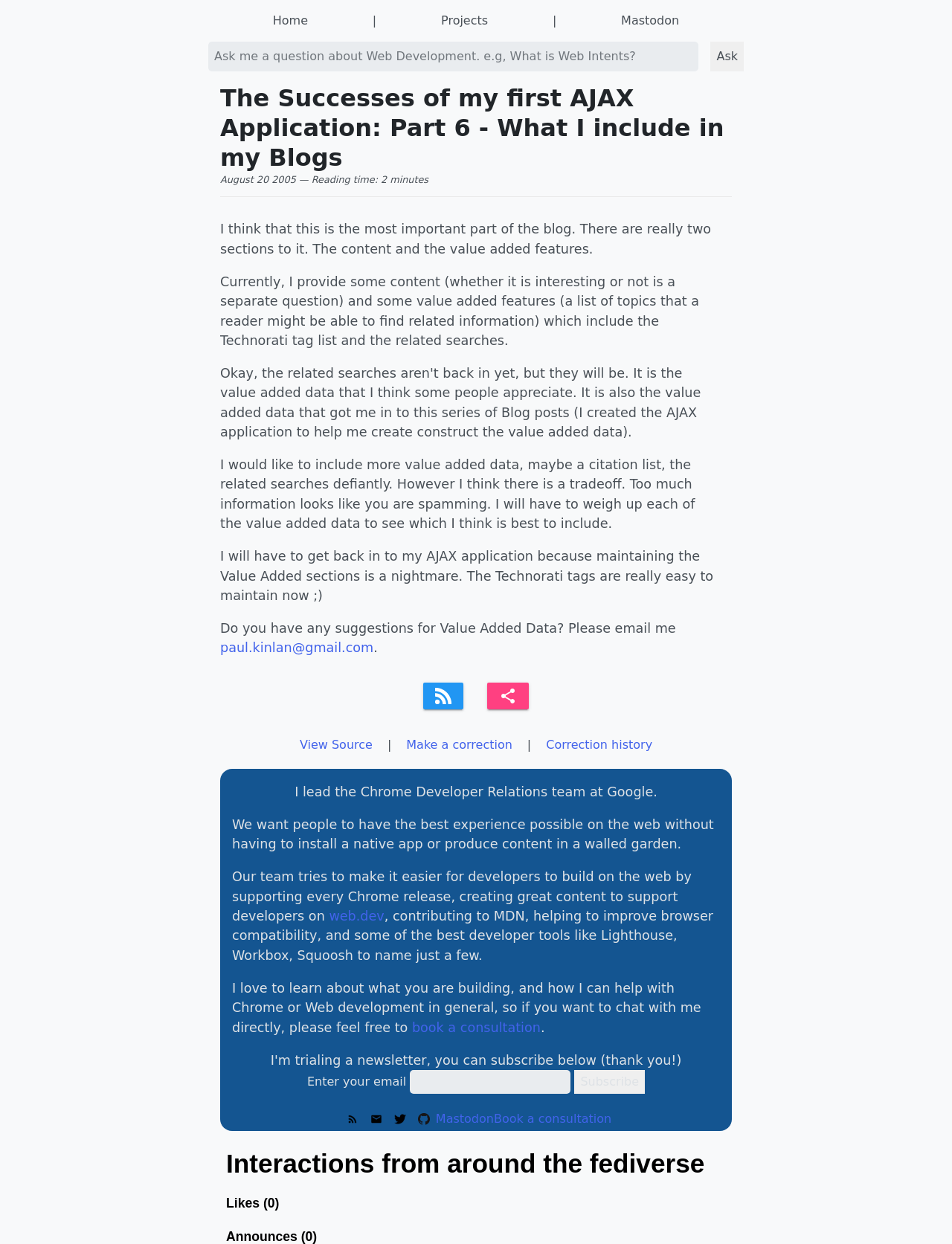Identify the bounding box coordinates for the region to click in order to carry out this instruction: "View Paul's projects". Provide the coordinates using four float numbers between 0 and 1, formatted as [left, top, right, bottom].

[0.46, 0.007, 0.516, 0.026]